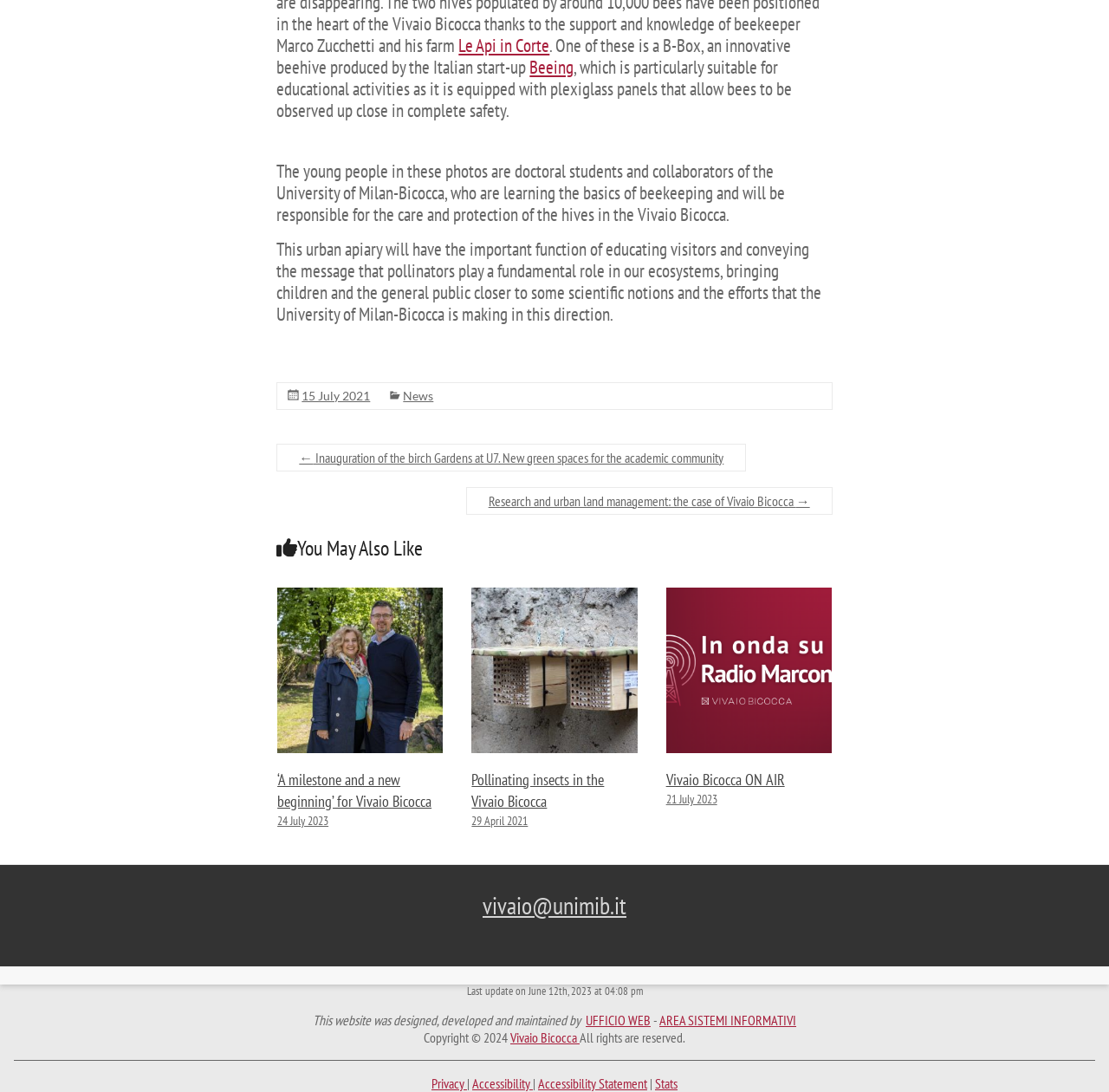Pinpoint the bounding box coordinates of the area that should be clicked to complete the following instruction: "Click on 'Le Api in Corte'". The coordinates must be given as four float numbers between 0 and 1, i.e., [left, top, right, bottom].

[0.414, 0.031, 0.496, 0.053]